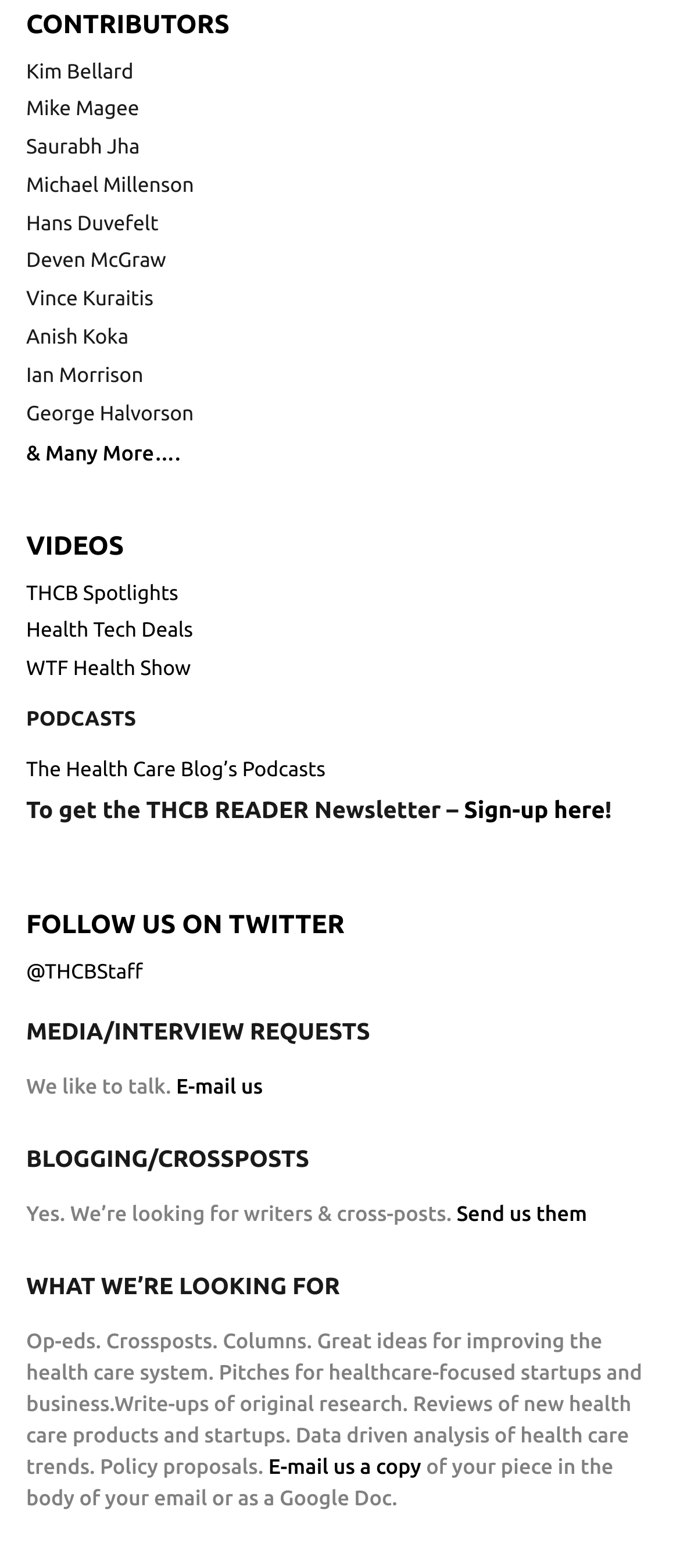How many contributors are listed?
Please look at the screenshot and answer in one word or a short phrase.

10